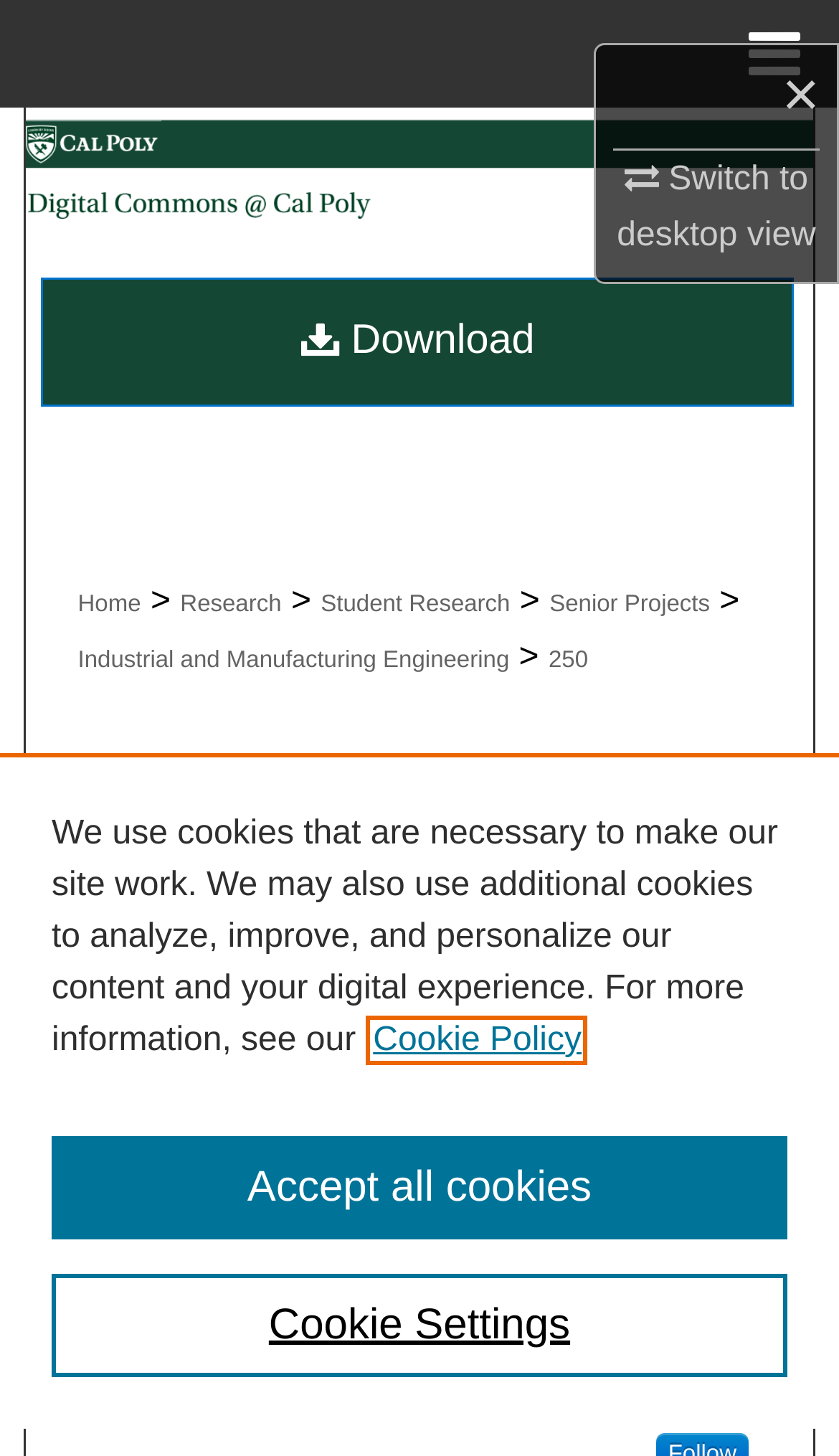Find the bounding box of the web element that fits this description: "Industrial and Manufacturing Engineering".

[0.241, 0.541, 0.794, 0.695]